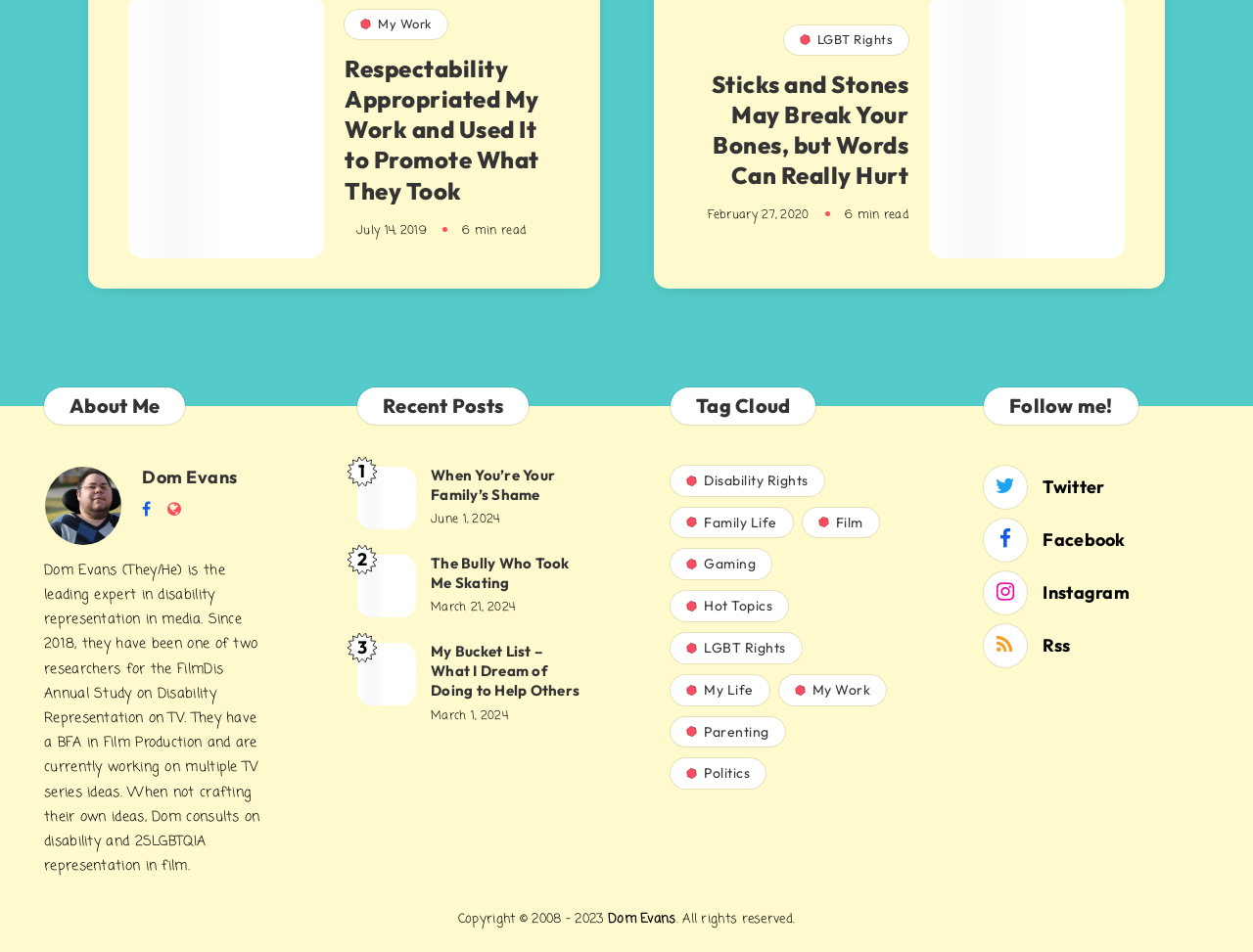How many minutes does it take to read 'Respectability Appropriated My Work and Used It to Promote What They Took'?
Please give a detailed and elaborate answer to the question based on the image.

The article 'Respectability Appropriated My Work and Used It to Promote What They Took' has a '6 min read' label, indicating that it takes 6 minutes to read the article.